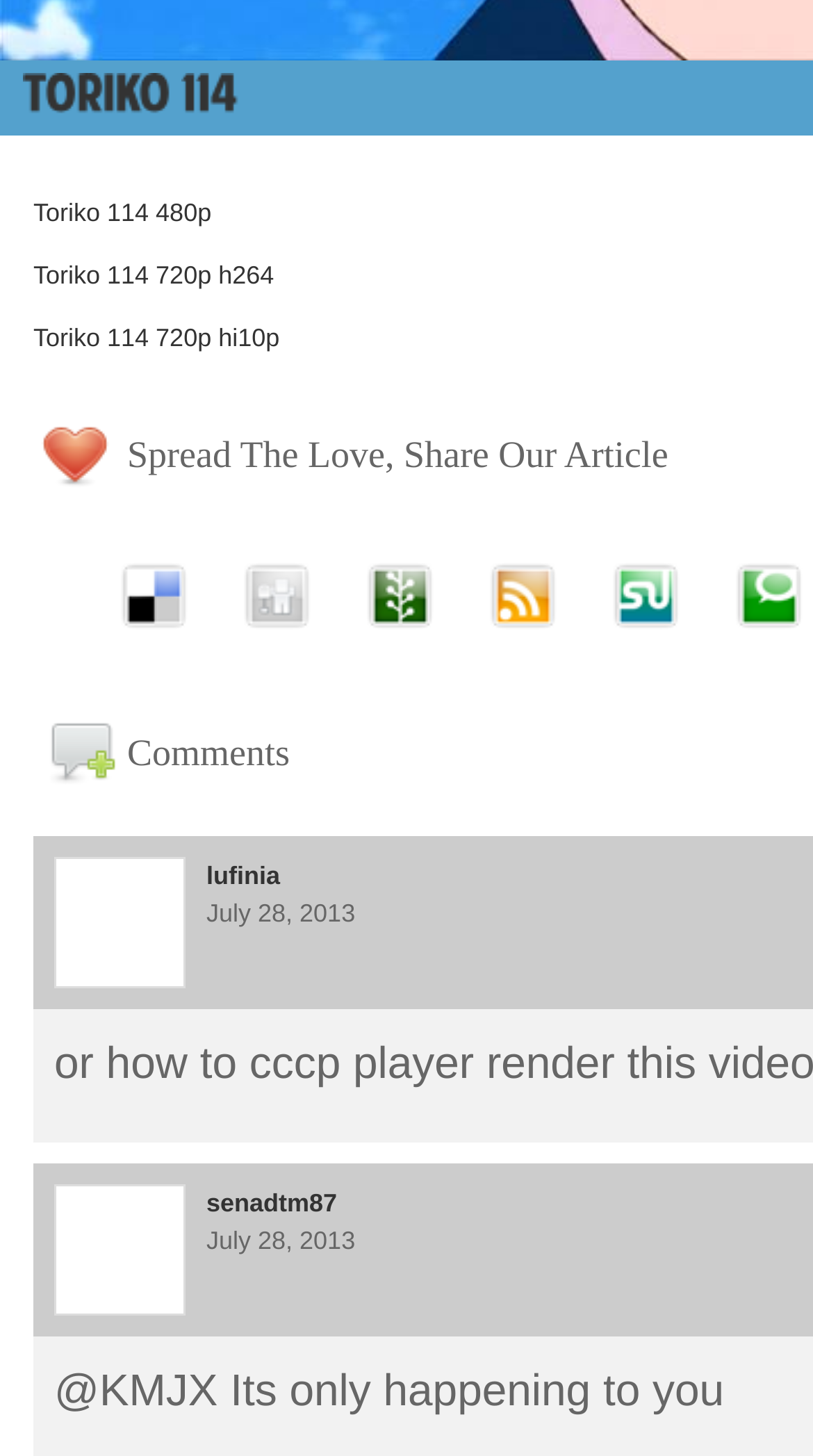Locate the bounding box coordinates of the area where you should click to accomplish the instruction: "Select 480p option".

[0.041, 0.136, 0.26, 0.156]